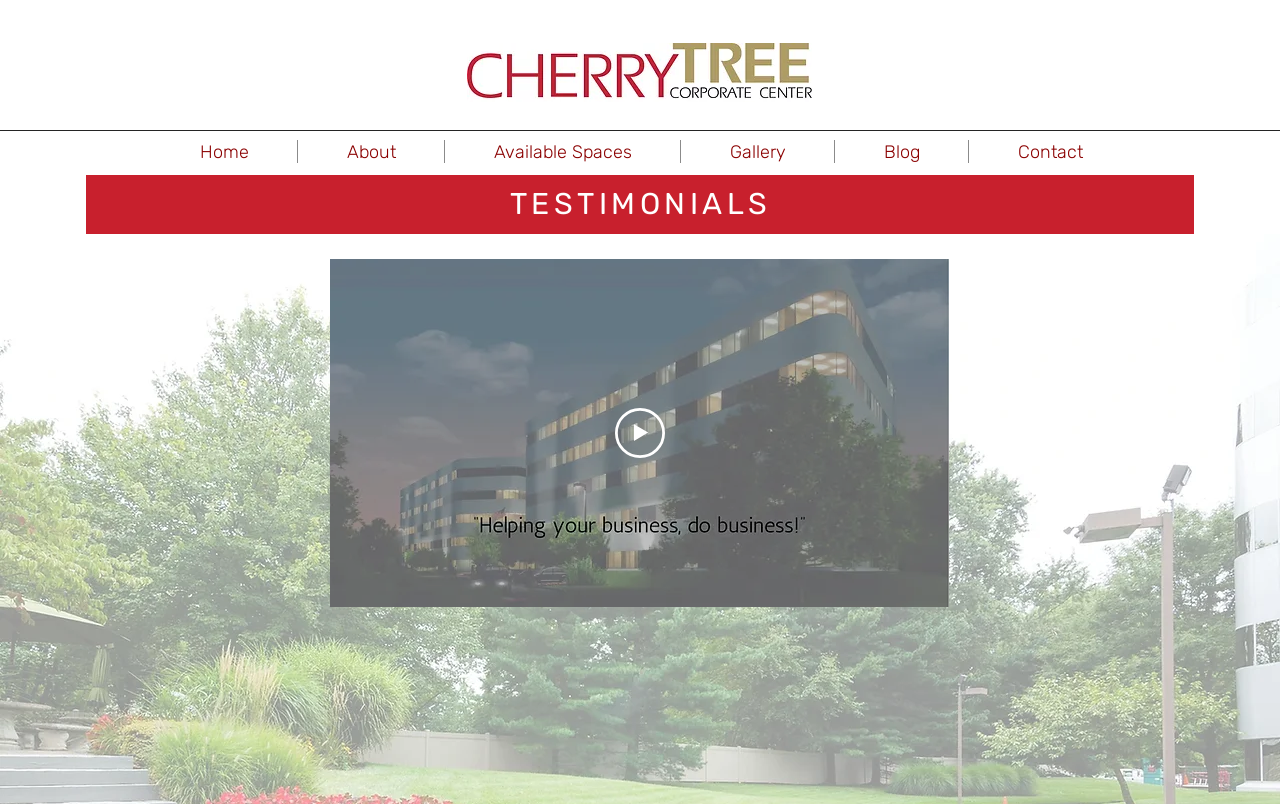Respond to the following question with a brief word or phrase:
How many navigation links are there?

6